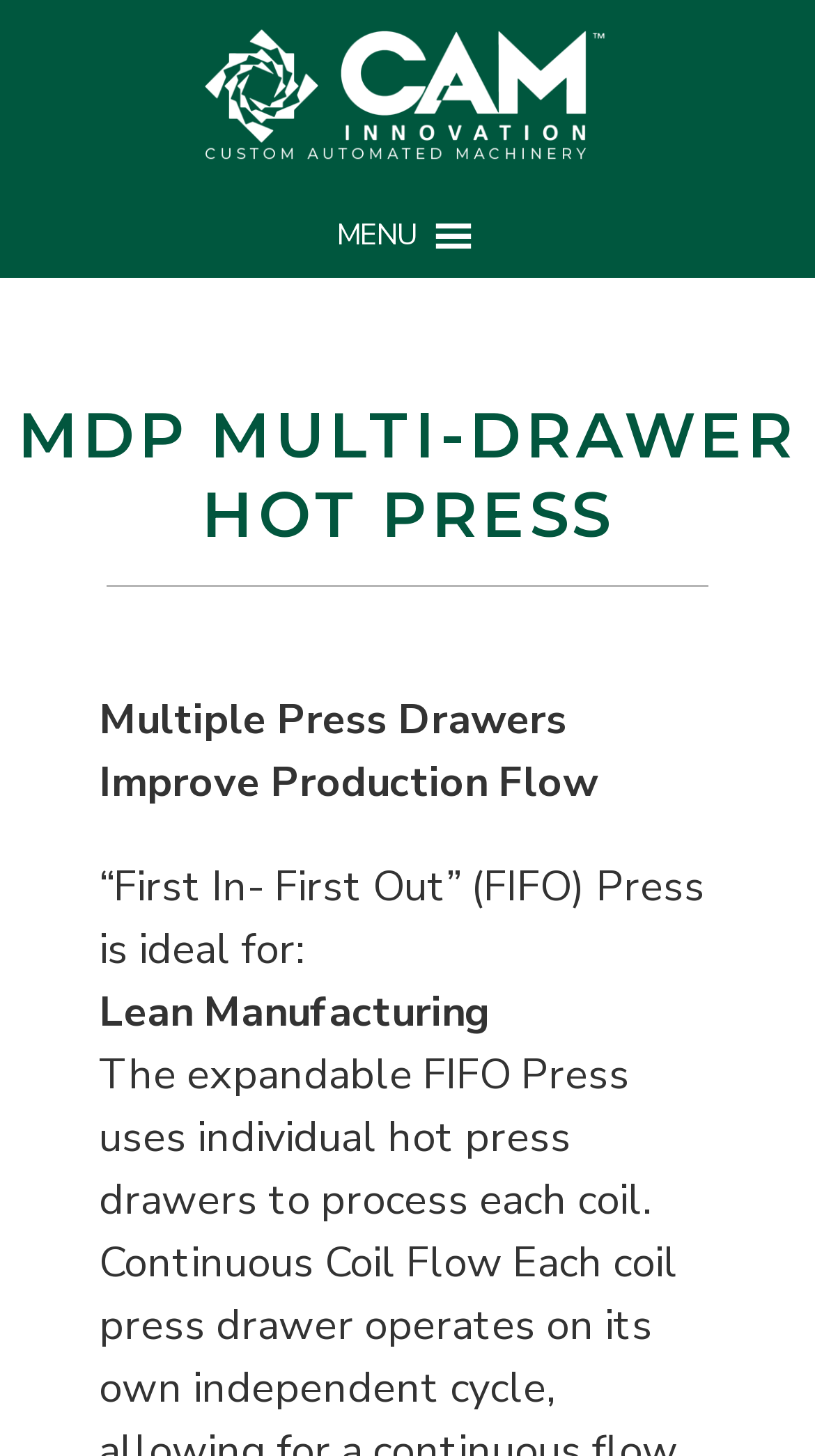Provide the bounding box coordinates of the HTML element this sentence describes: "MENUMENU". The bounding box coordinates consist of four float numbers between 0 and 1, i.e., [left, top, right, bottom].

[0.413, 0.134, 0.587, 0.191]